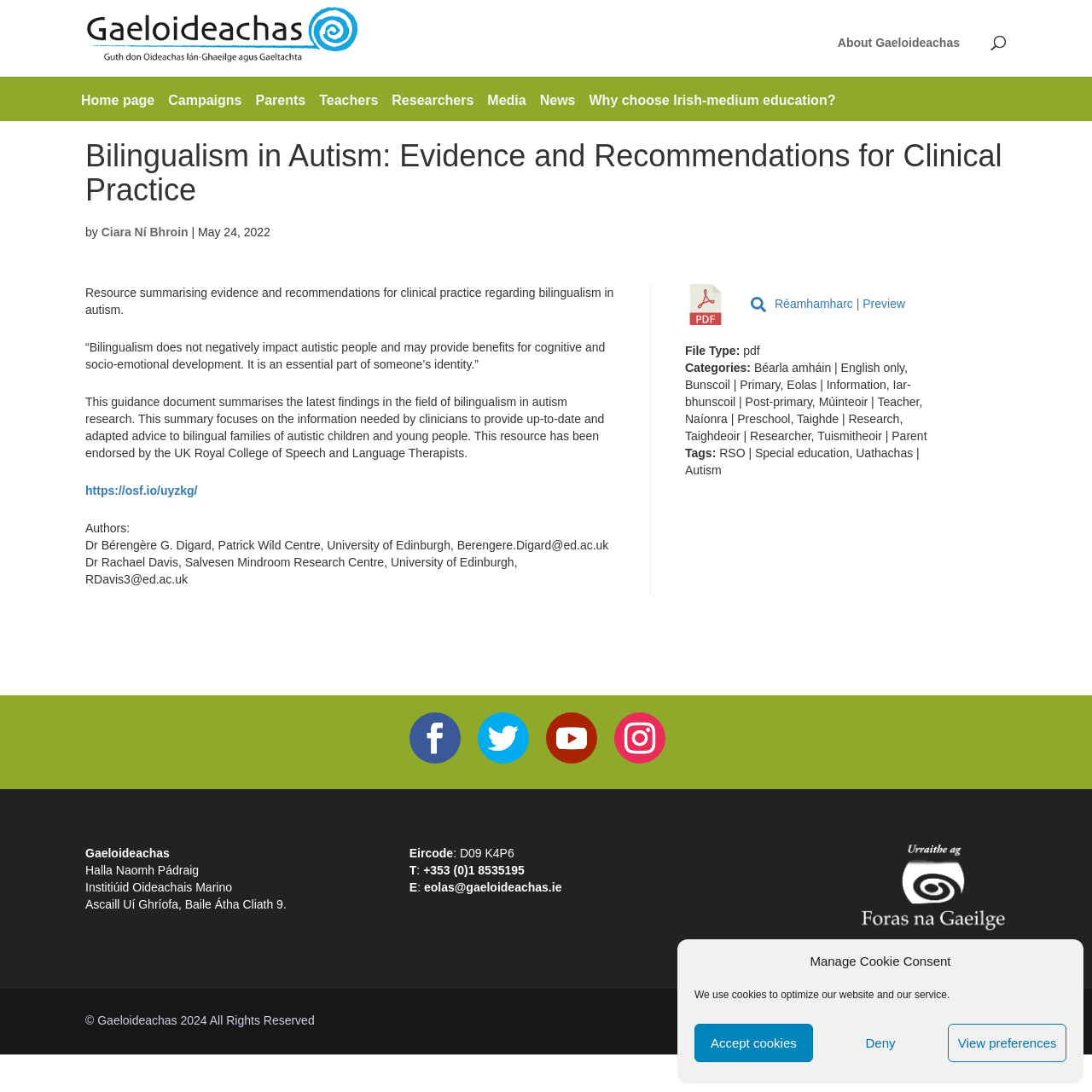Who is the author of the article?
Please use the image to deliver a detailed and complete answer.

The author of the article can be found by reading the text 'by Ciara Ní Bhroin' which is located below the heading of the article.